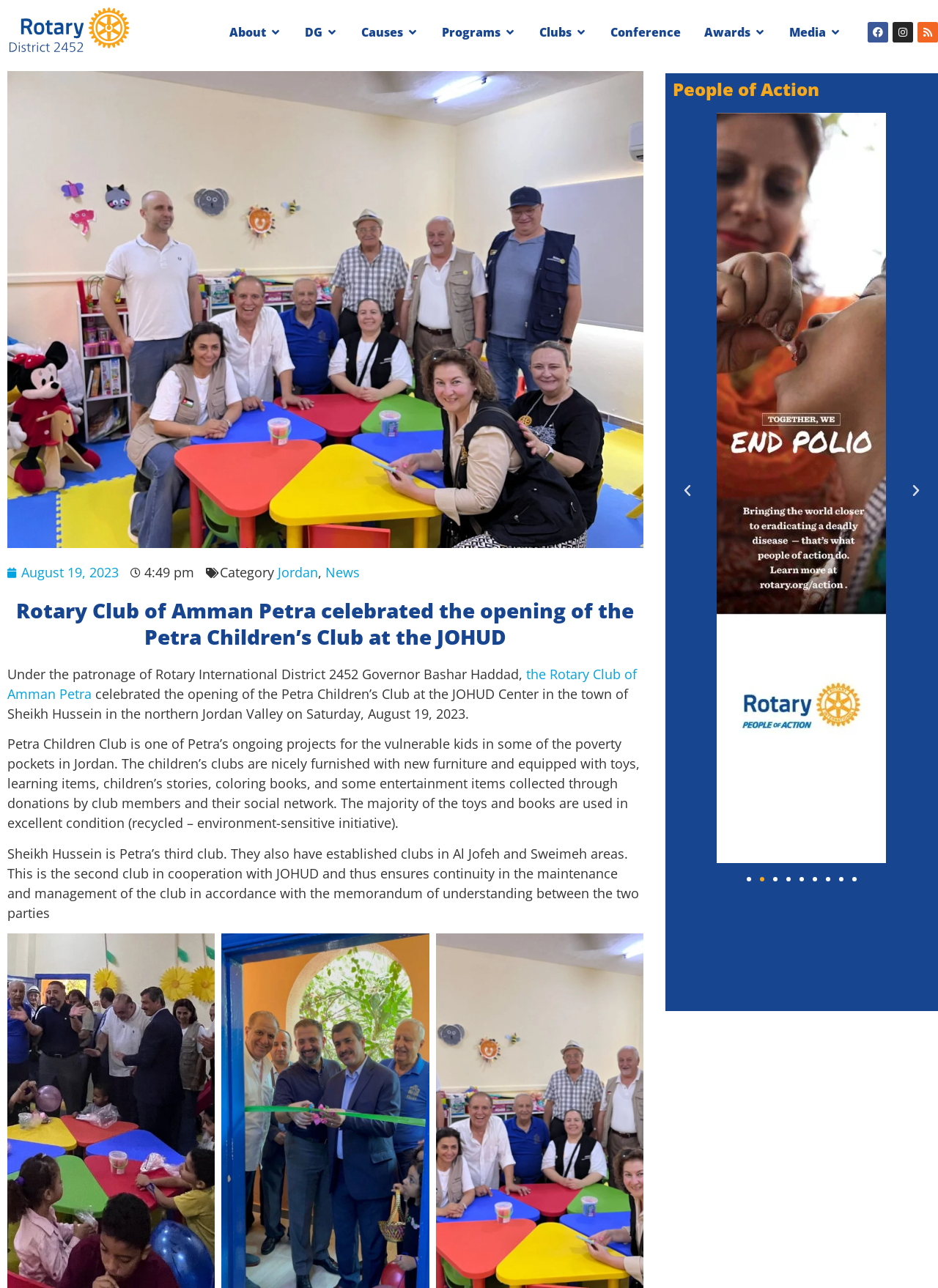Based on the element description "Programs", predict the bounding box coordinates of the UI element.

[0.471, 0.018, 0.534, 0.032]